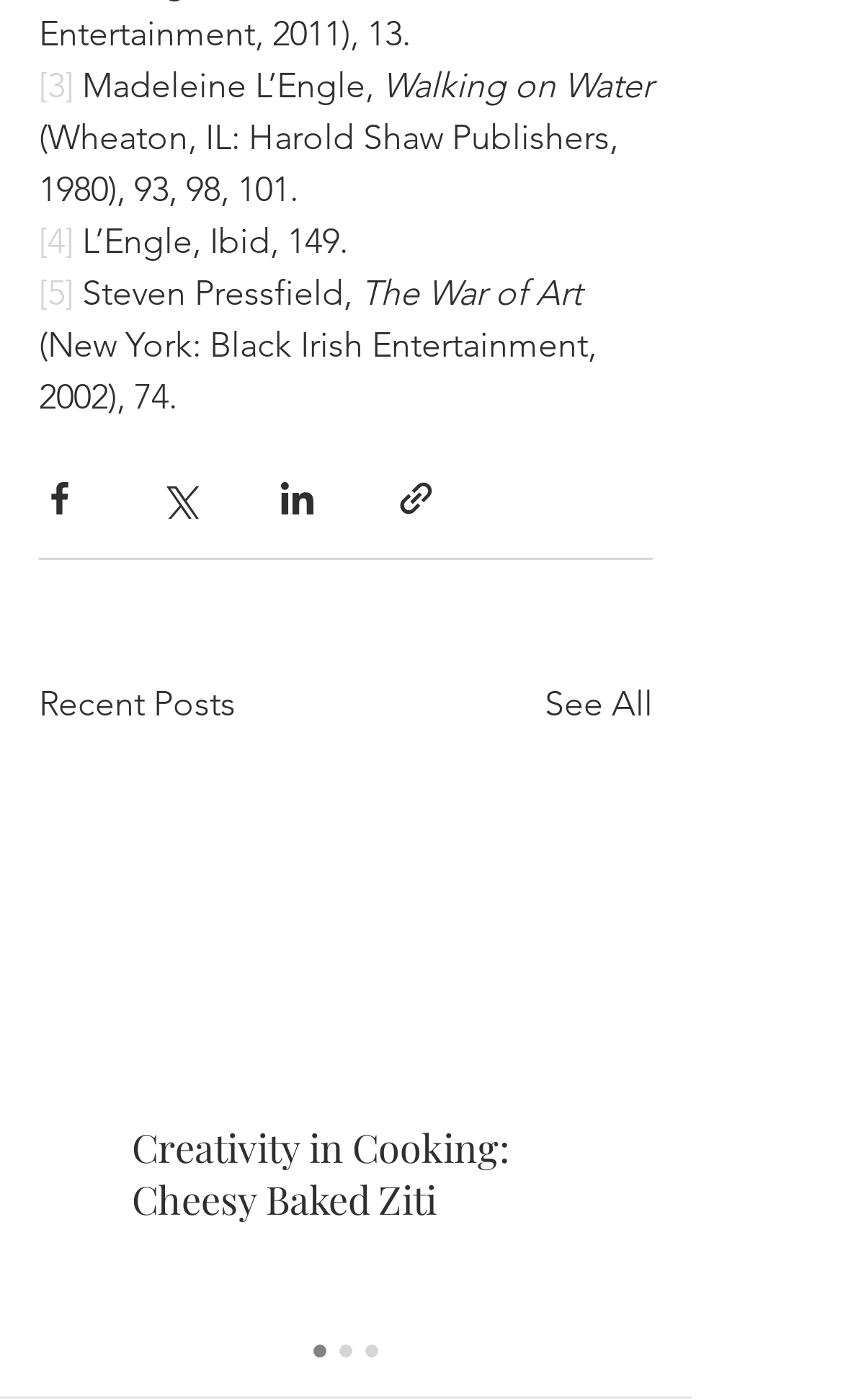What is the author of 'Walking on Water'?
Using the image as a reference, give a one-word or short phrase answer.

Madeleine L'Engle